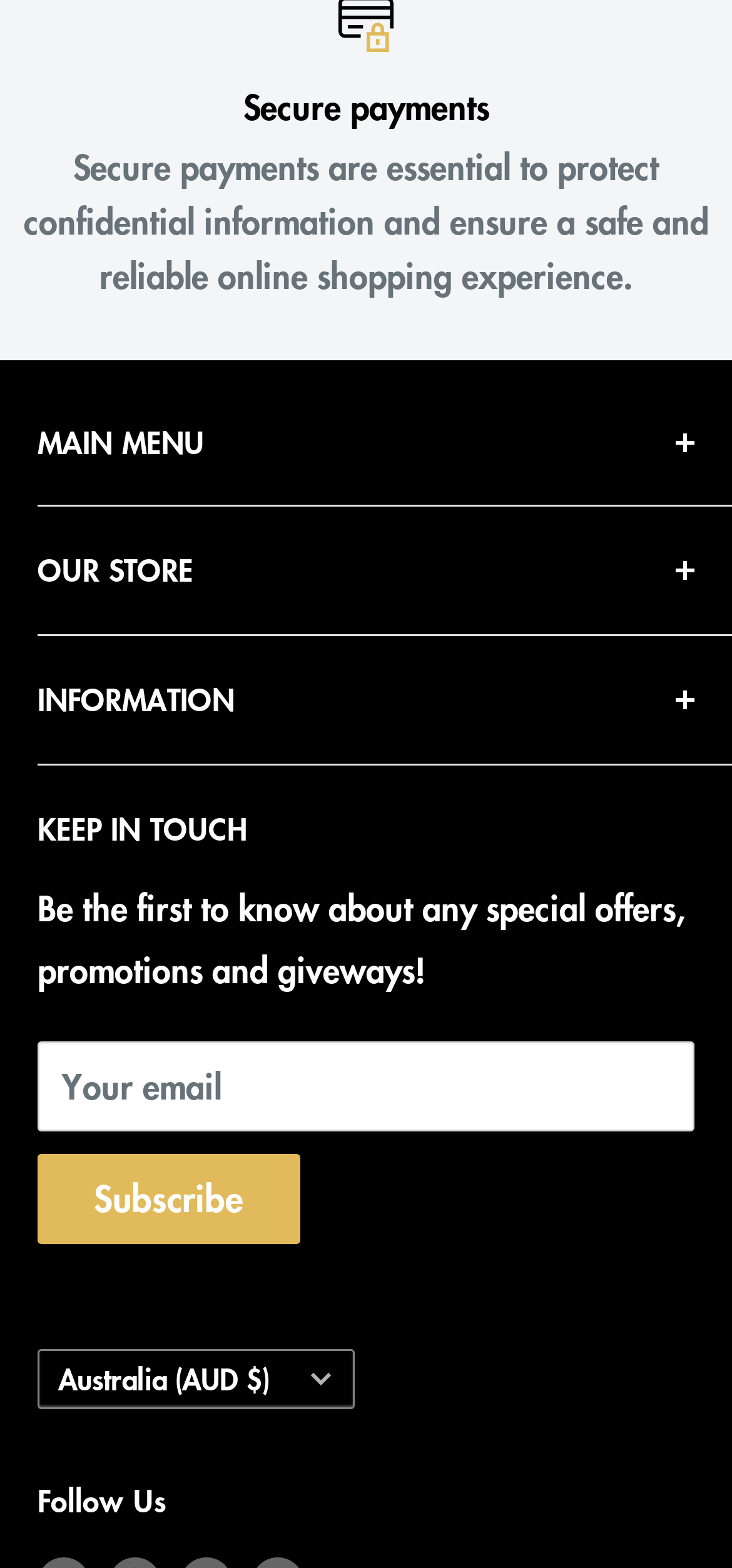What is the main topic of this webpage?
Respond with a short answer, either a single word or a phrase, based on the image.

Secure payments